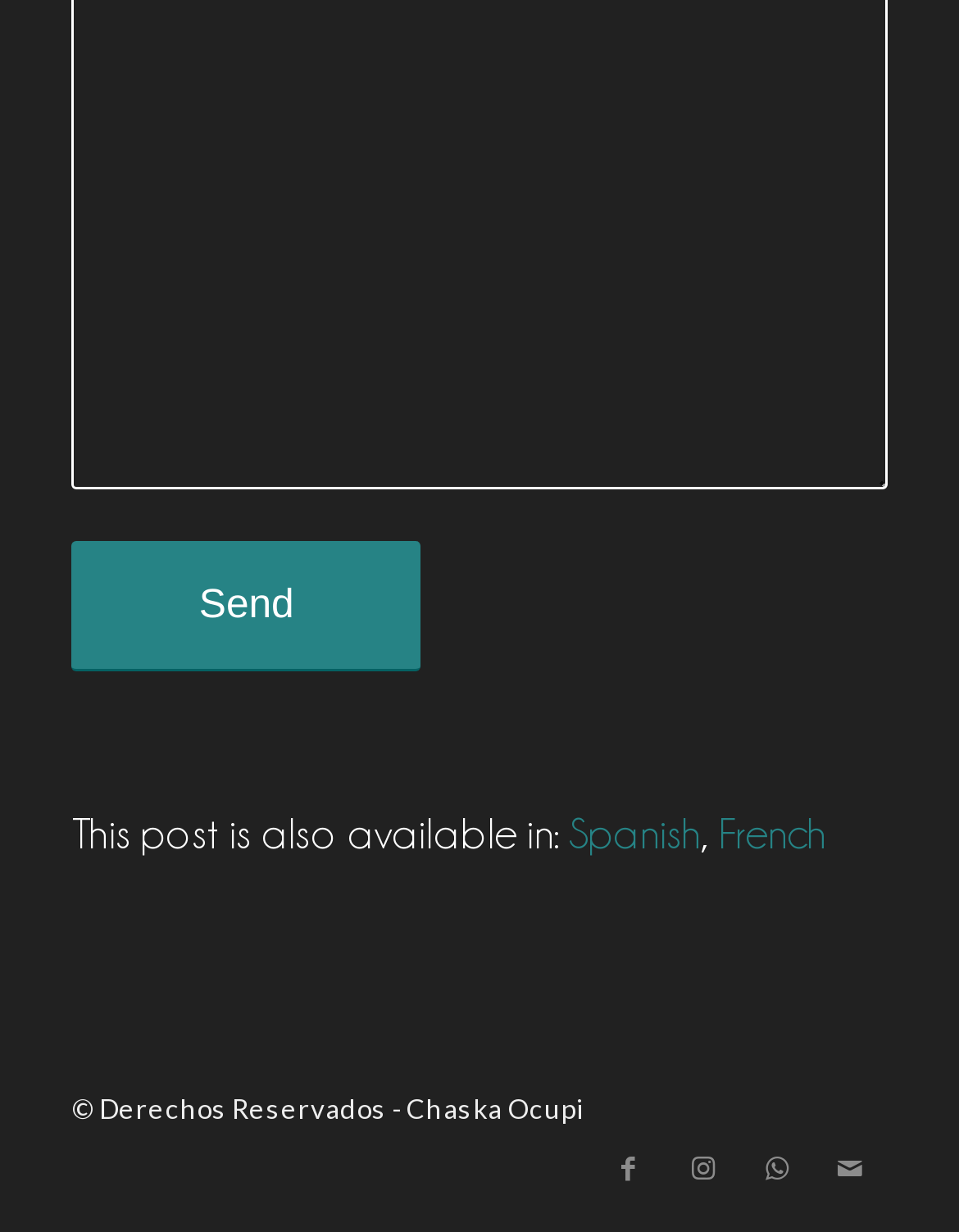Respond to the question below with a concise word or phrase:
What is the purpose of the button at the top?

To send something